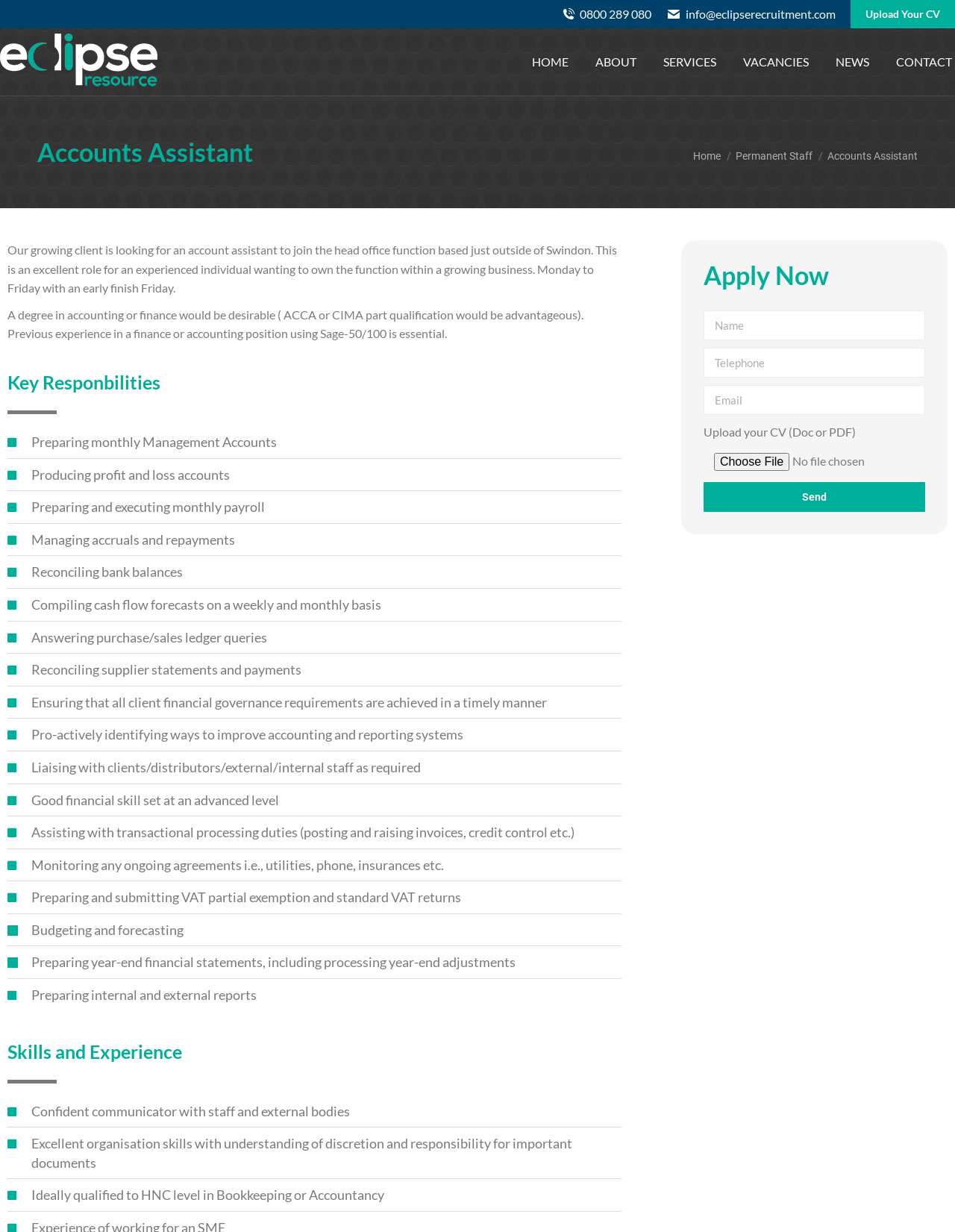Carefully examine the image and provide an in-depth answer to the question: What is the preferred qualification for the job?

I found the preferred qualification by reading the job description, which states that 'a degree in accounting or finance would be desirable (ACCA or CIMA part qualification would be advantageous)'.